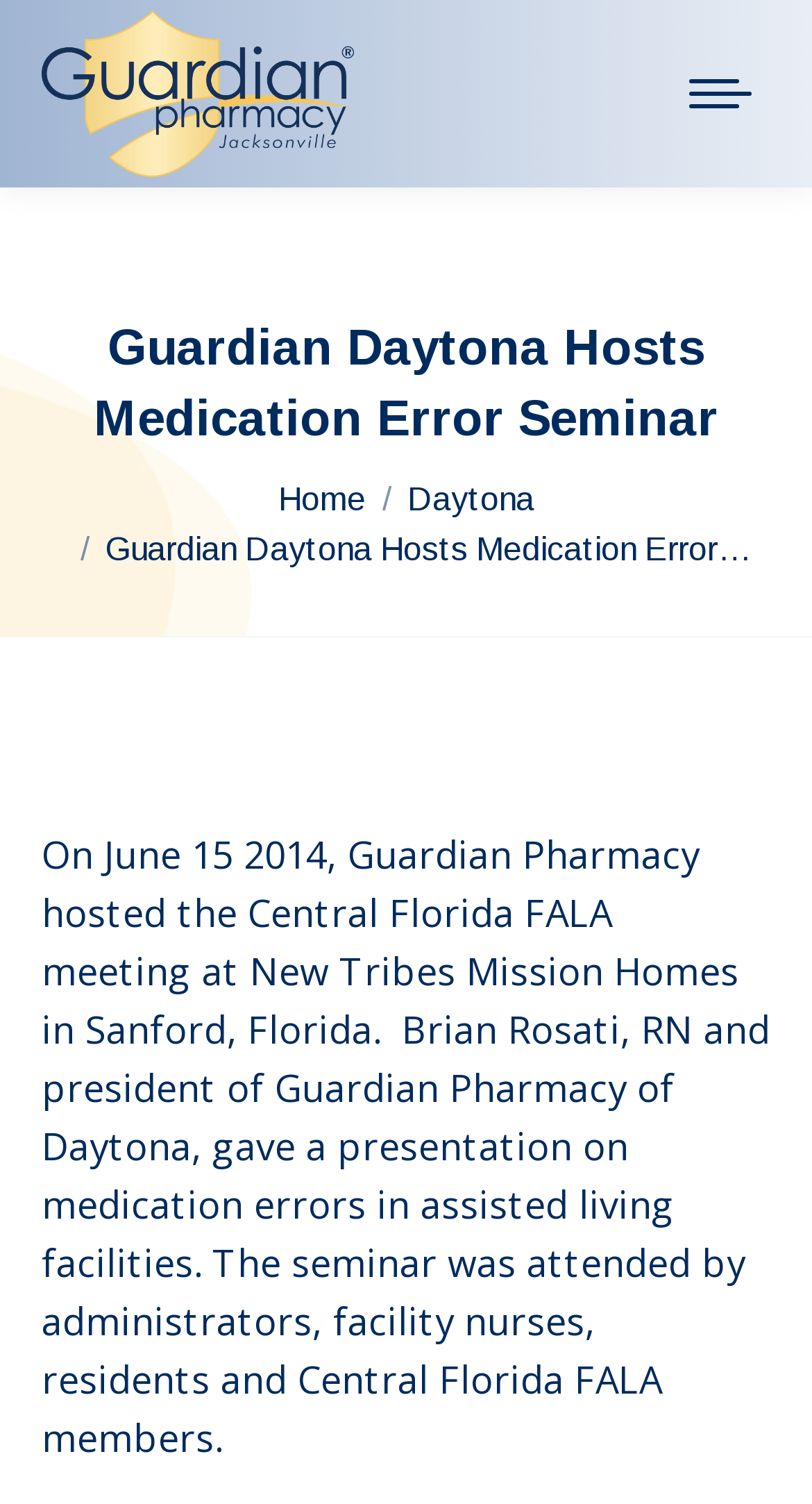Can you find and generate the webpage's heading?

Guardian Daytona Hosts Medication Error Seminar